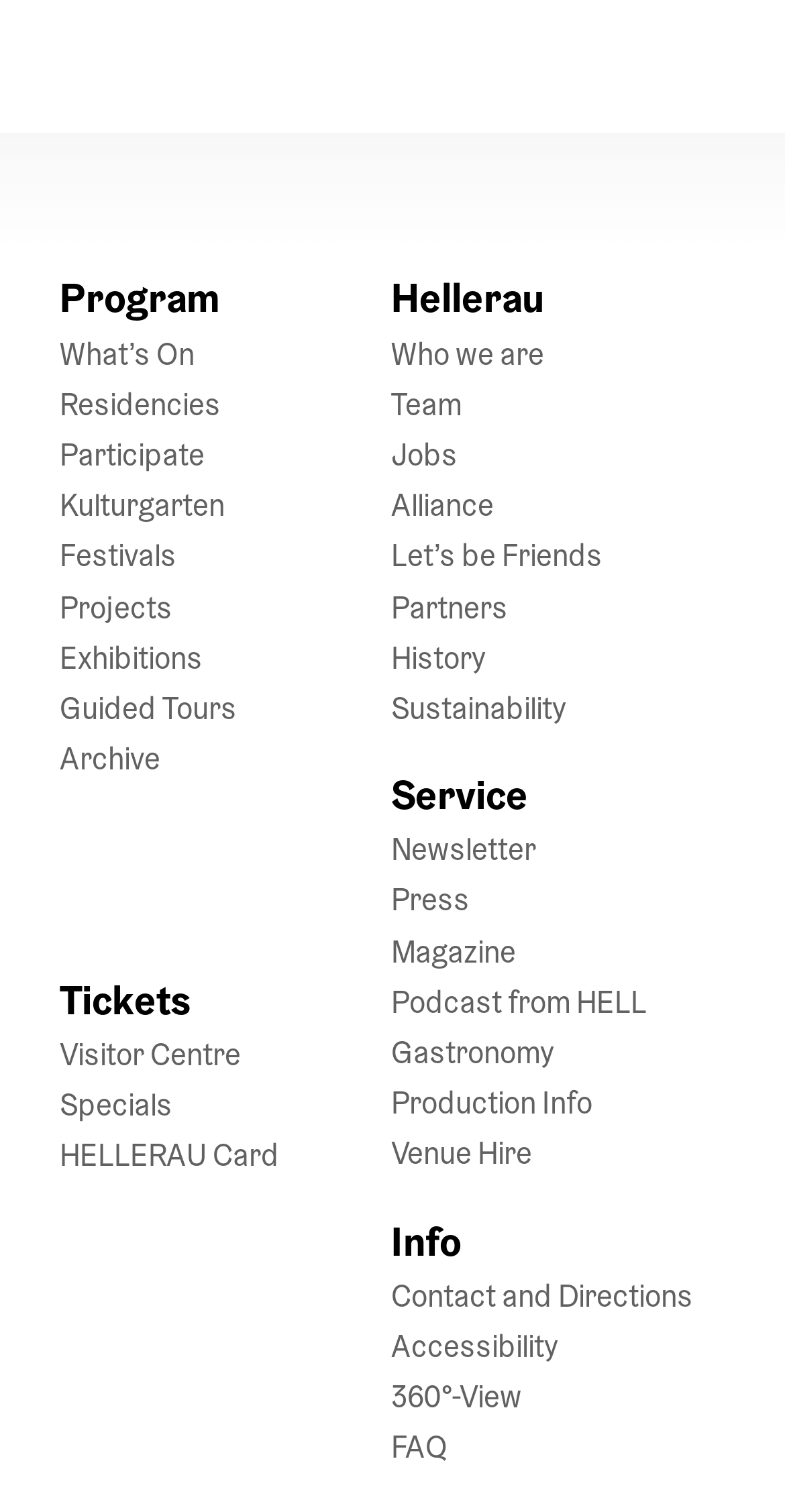Identify the coordinates of the bounding box for the element that must be clicked to accomplish the instruction: "Learn about 'Residencies'".

[0.076, 0.254, 0.281, 0.279]